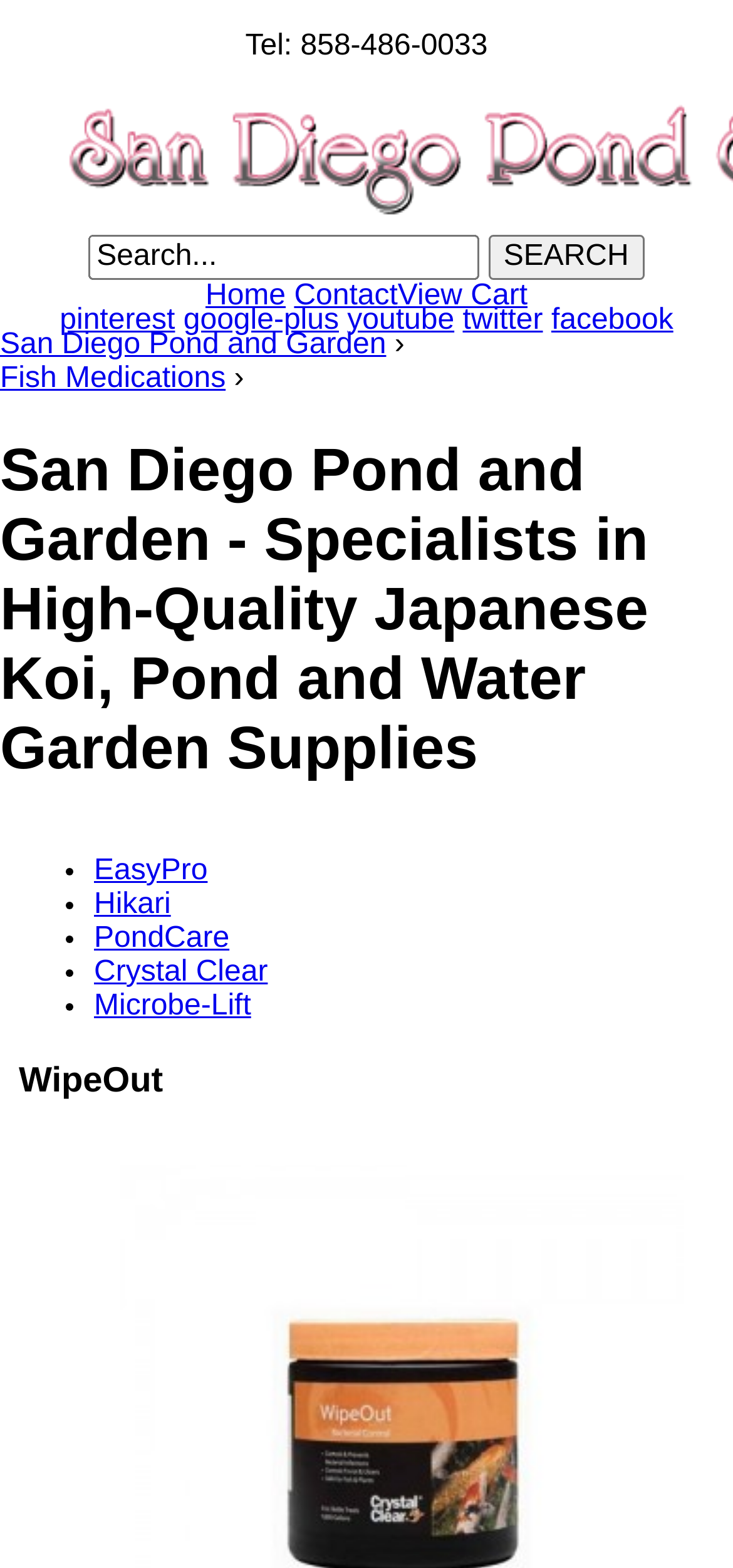Please find and generate the text of the main header of the webpage.

San Diego Pond and Garden - Specialists in High-Quality Japanese Koi, Pond and Water Garden Supplies